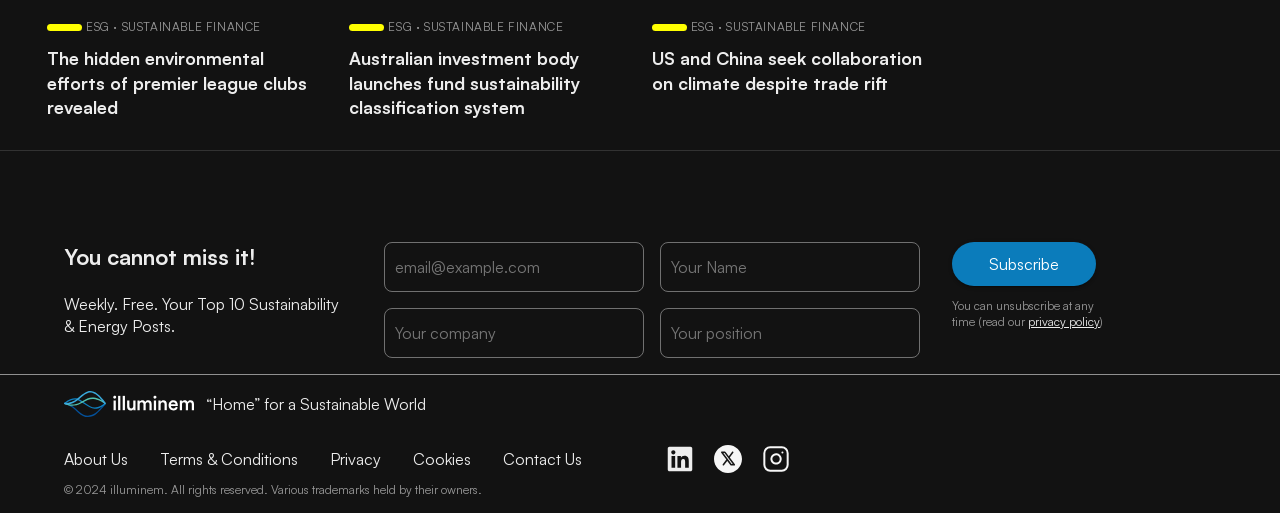Locate and provide the bounding box coordinates for the HTML element that matches this description: "Terms & Conditions".

[0.125, 0.875, 0.233, 0.914]